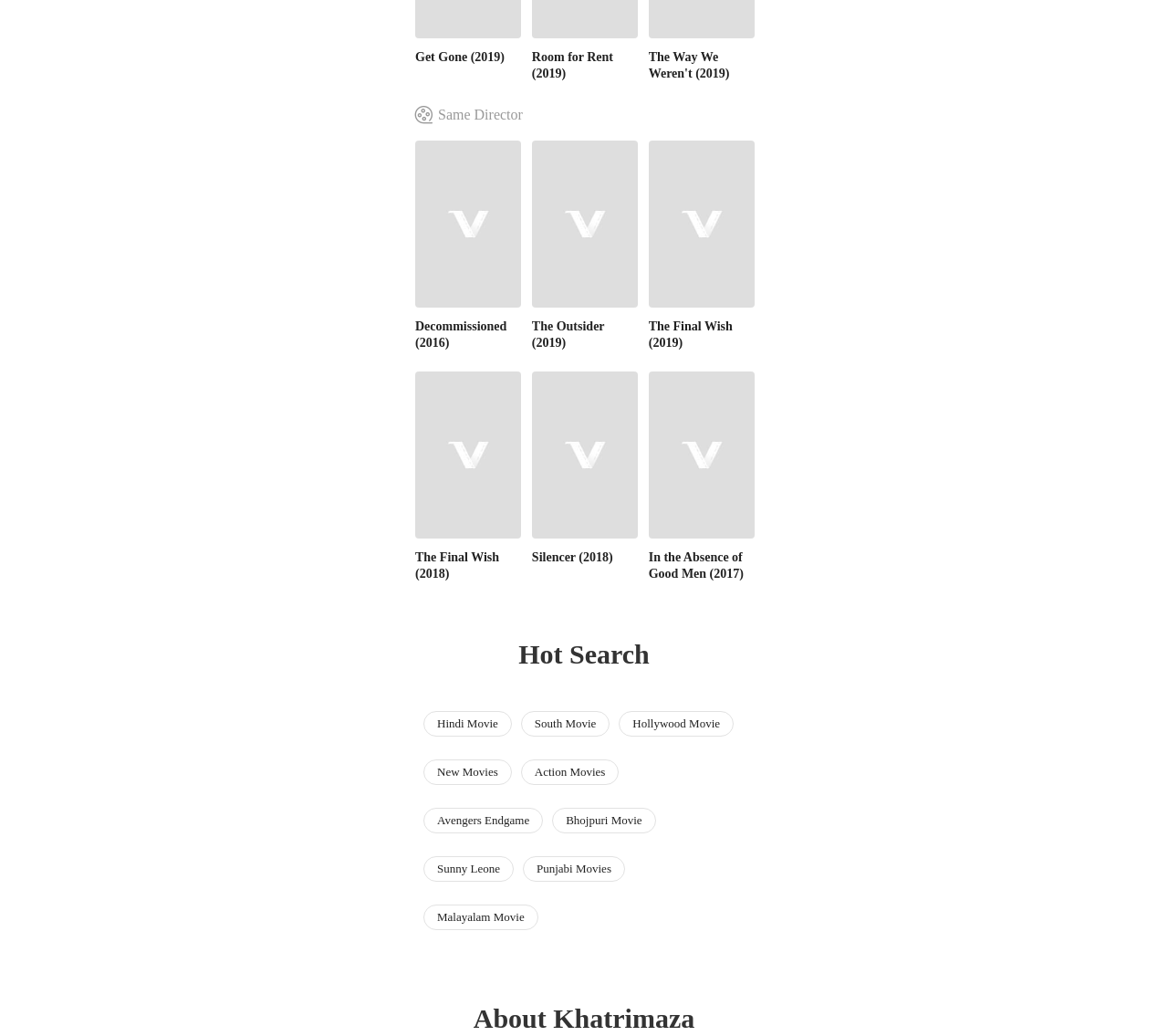Locate the bounding box coordinates of the element you need to click to accomplish the task described by this instruction: "Click on the movie Decommissioned (2016)".

[0.355, 0.136, 0.446, 0.337]